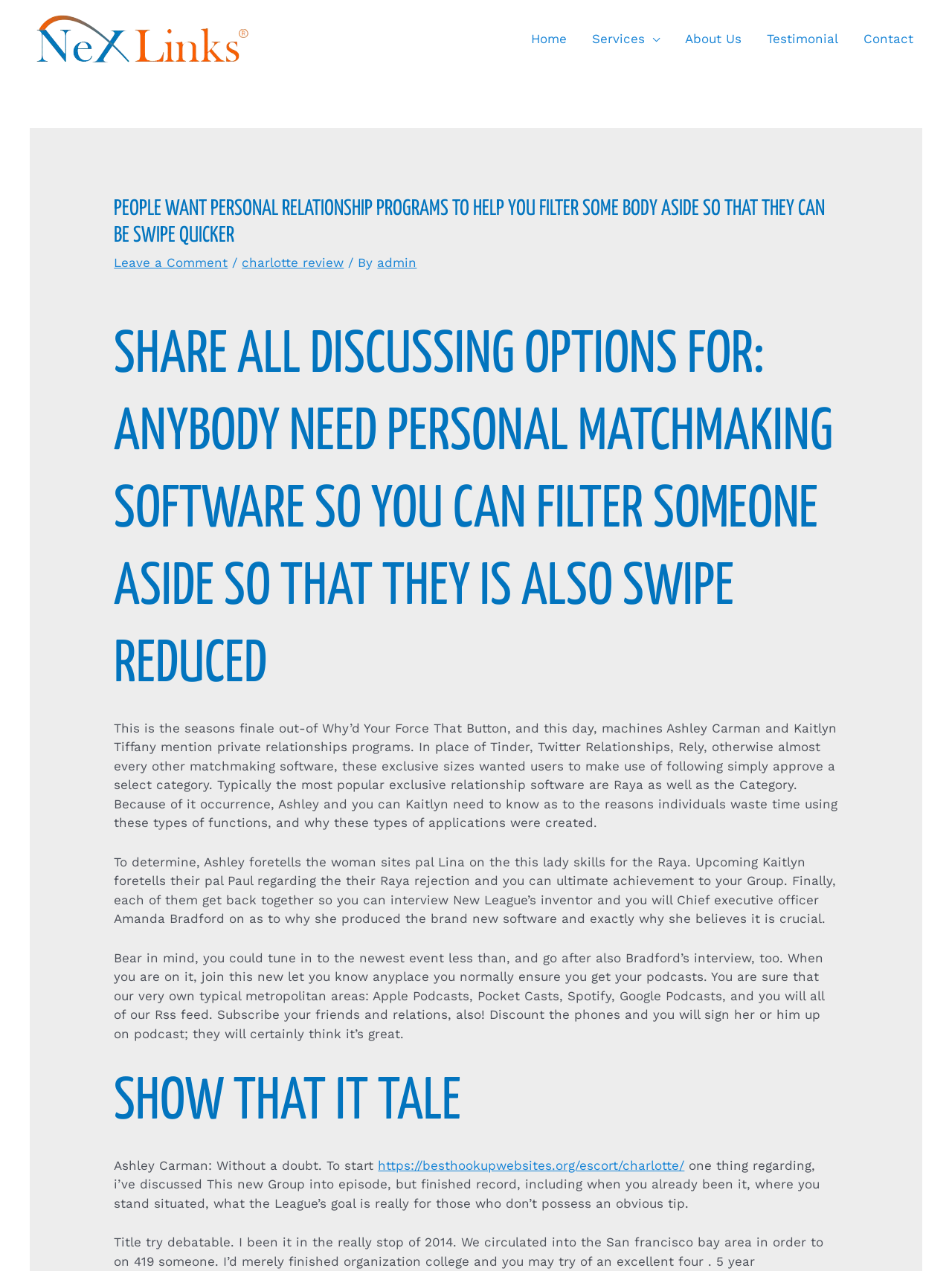Please specify the bounding box coordinates of the clickable section necessary to execute the following command: "Click the 'charlotte review' link".

[0.254, 0.201, 0.361, 0.212]